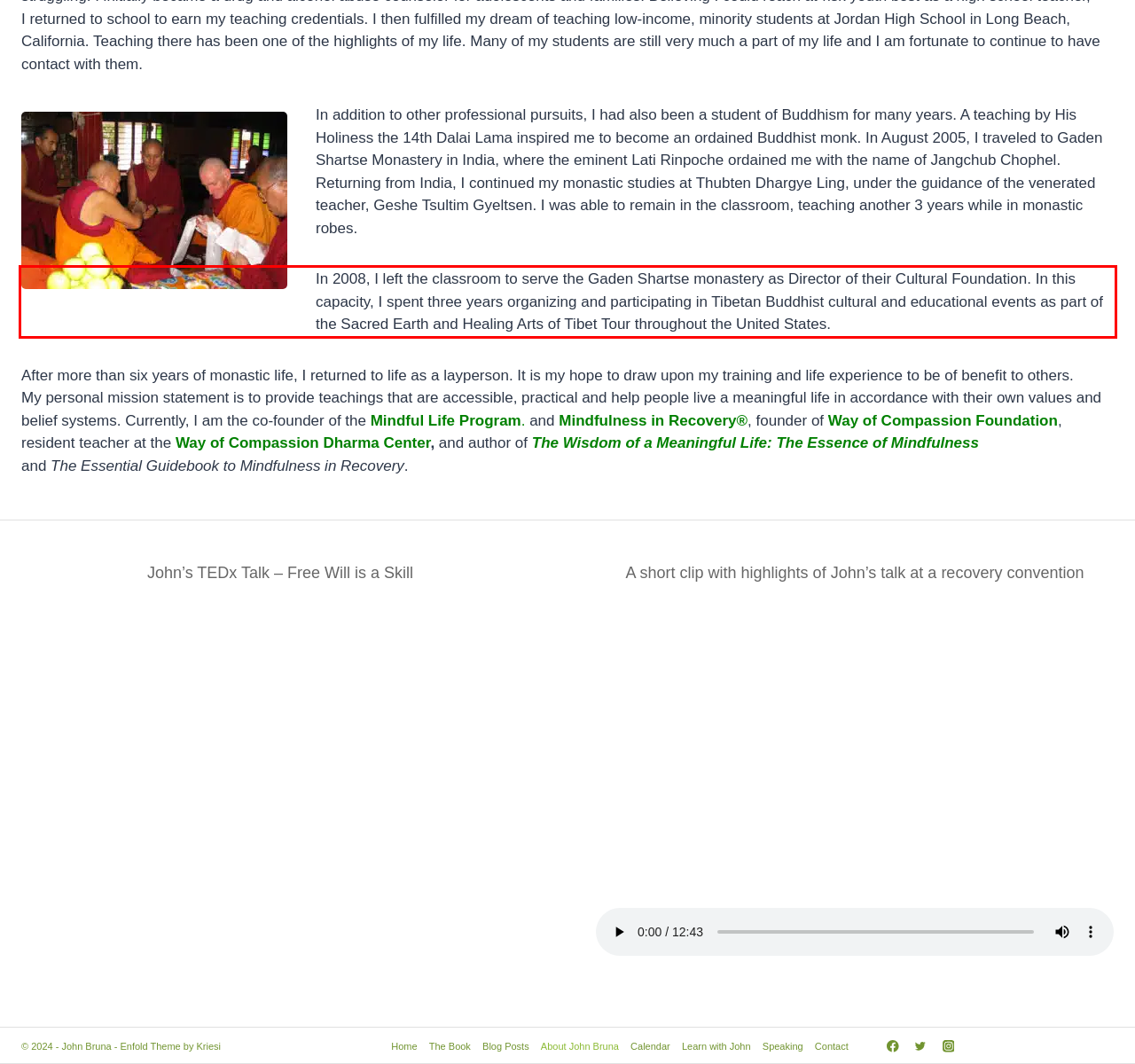Examine the webpage screenshot and use OCR to obtain the text inside the red bounding box.

In 2008, I left the classroom to serve the Gaden Shartse monastery as Director of their Cultural Foundation. In this capacity, I spent three years organizing and participating in Tibetan Buddhist cultural and educational events as part of the Sacred Earth and Healing Arts of Tibet Tour throughout the United States.